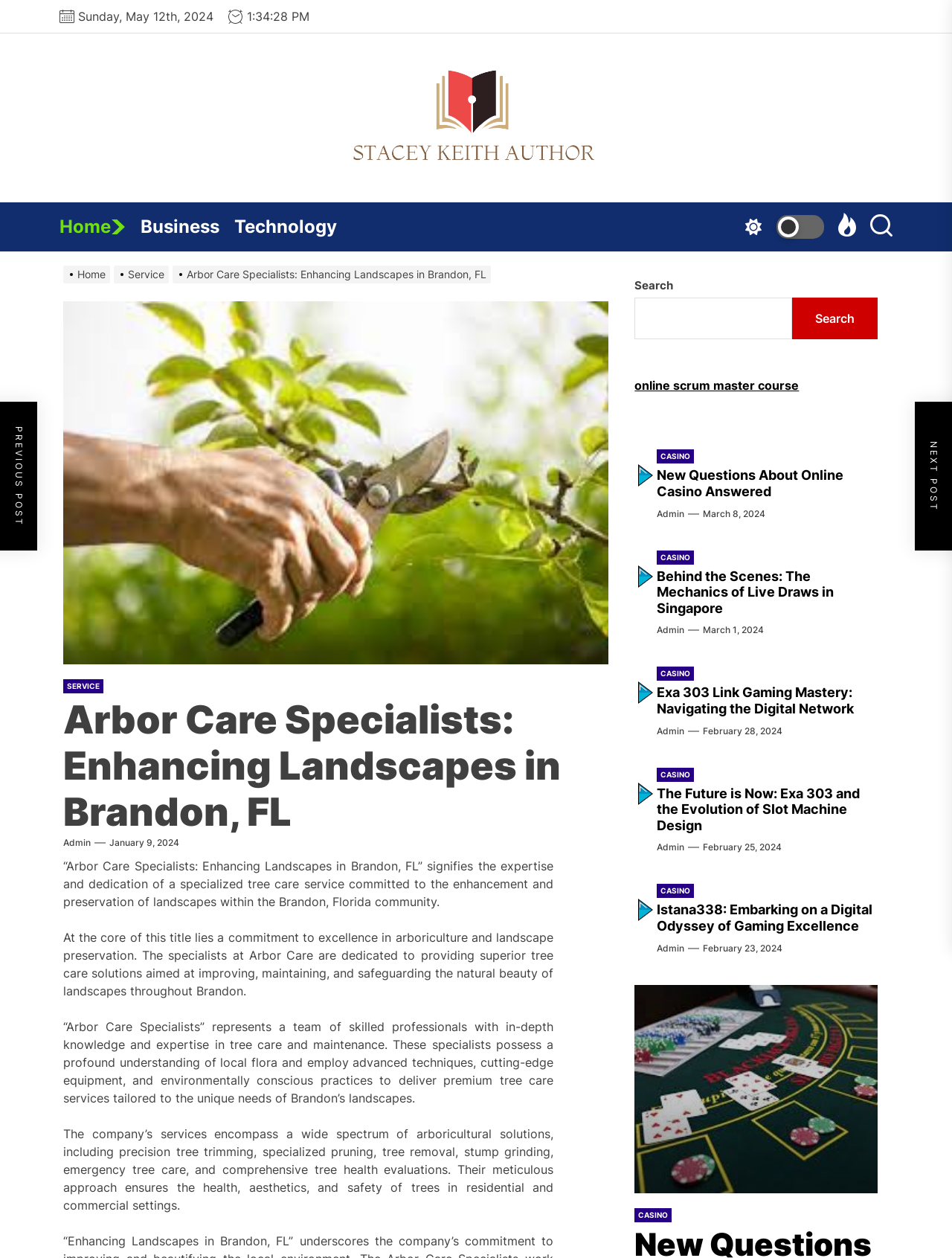Provide the bounding box coordinates in the format (top-left x, top-left y, bottom-right x, bottom-right y). All values are floating point numbers between 0 and 1. Determine the bounding box coordinate of the UI element described as: admin

[0.69, 0.403, 0.719, 0.414]